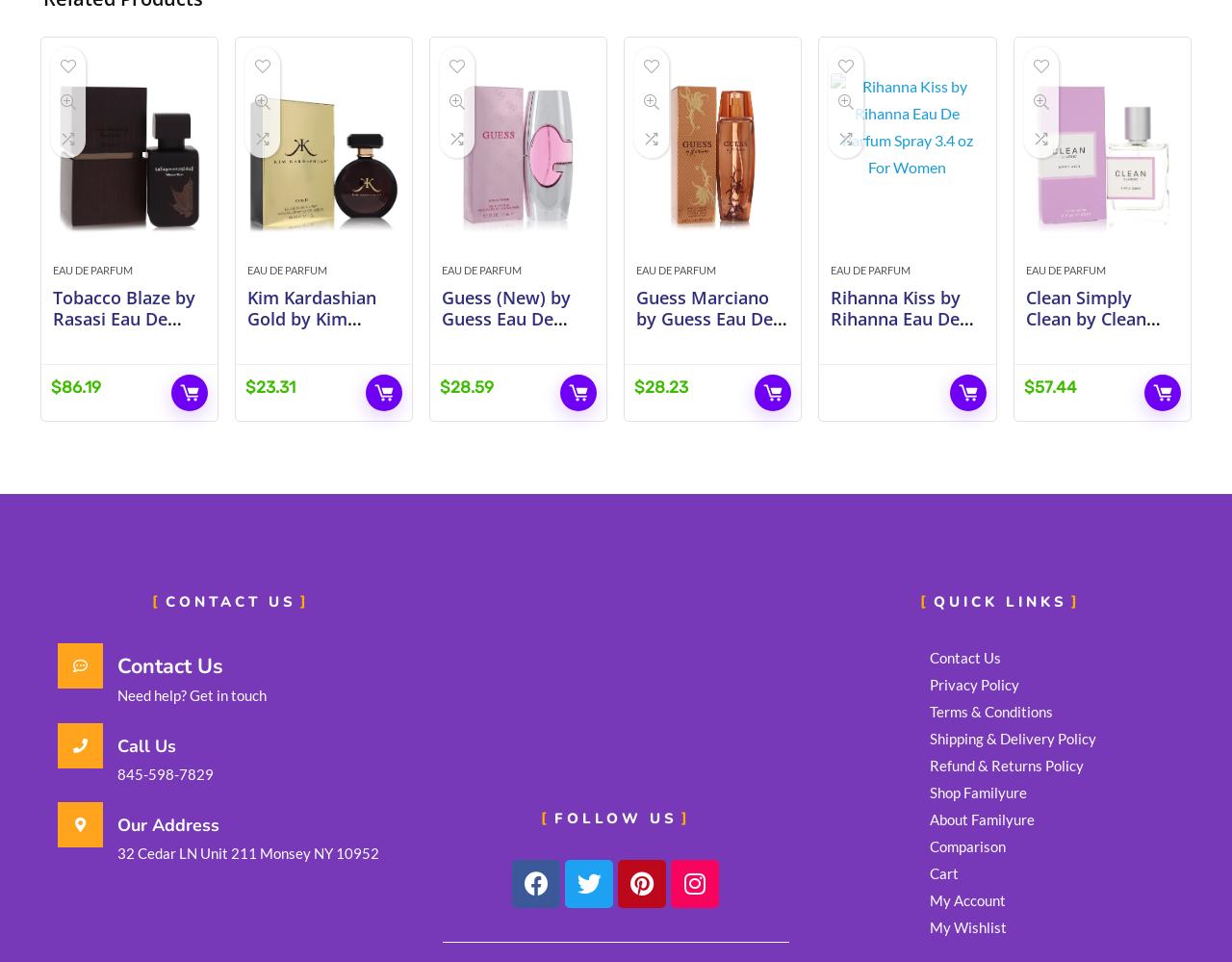Please identify the bounding box coordinates of the clickable region that I should interact with to perform the following instruction: "View Privacy Policy". The coordinates should be expressed as four float numbers between 0 and 1, i.e., [left, top, right, bottom].

[0.739, 0.697, 0.961, 0.725]